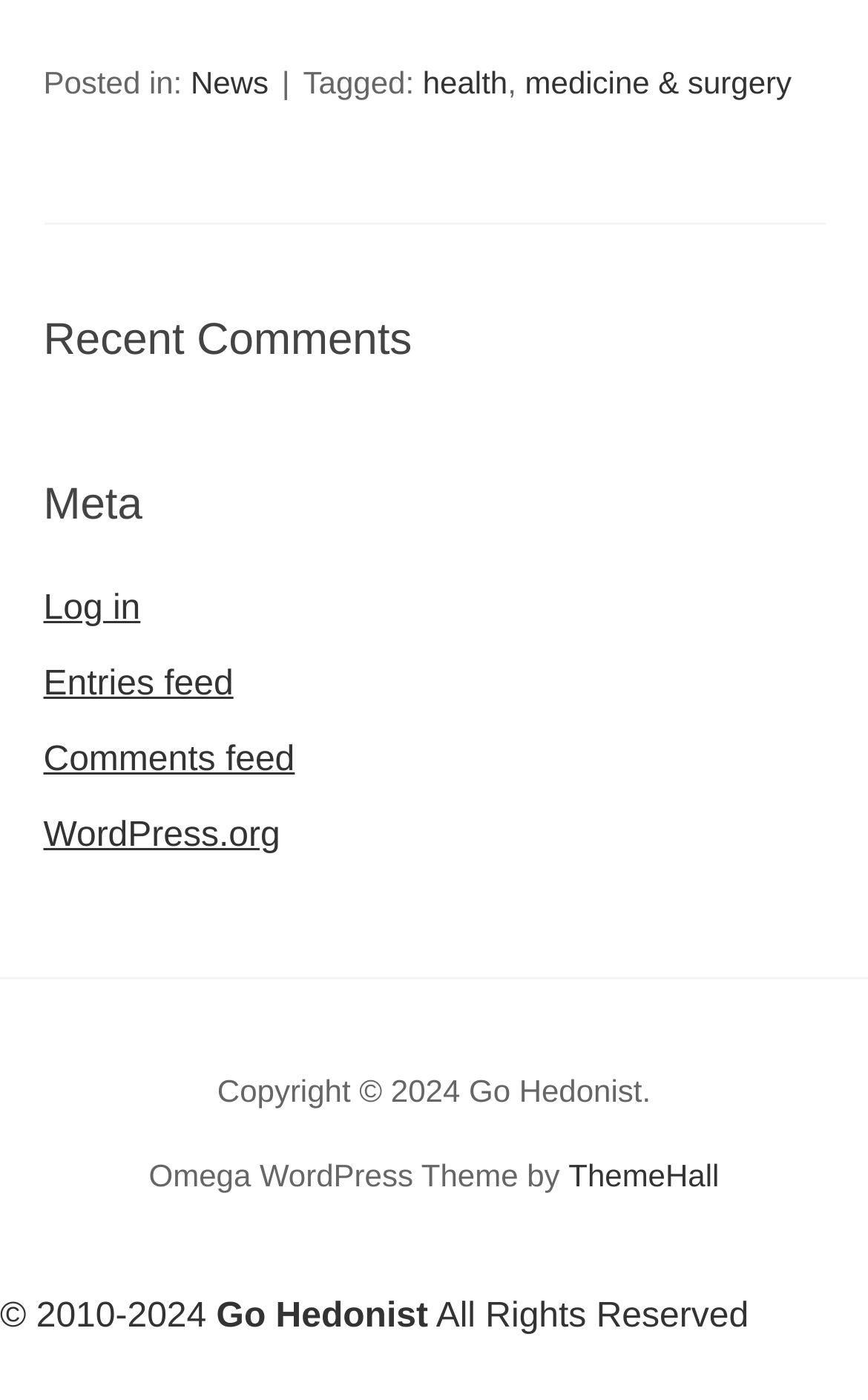What is the name of the website?
Please interpret the details in the image and answer the question thoroughly.

The name of the website can be determined by looking at the link at the bottom of the webpage, which says 'Go Hedonist', indicating that the name of the website is 'Go Hedonist'.